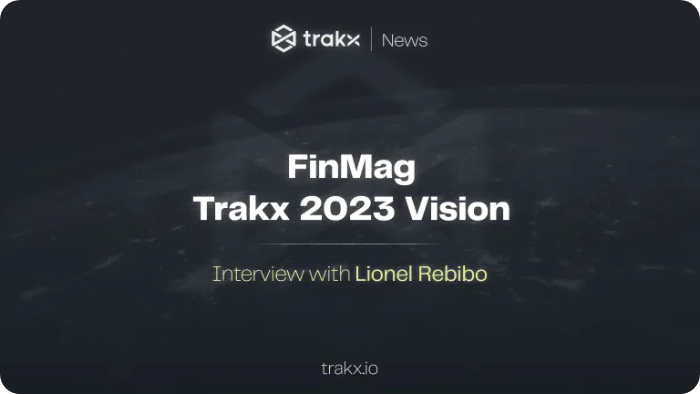Offer an in-depth caption that covers the entire scene depicted in the image.

This image showcases a news headline titled "FinMag Trakx 2023 Vision," prominently featuring an interview with Lionel Rebibo, the CEO of Trakx. The design reflects a modern aesthetic with a dark background, enhancing the text's visibility. The Trakx logo is displayed at the top left, establishing brand identity, while the URL "trakx.io" appears at the bottom, inviting viewers to explore further. This visual representation encapsulates key insights from the recent interview, emphasizing Trakx’s innovative approach and future aspirations within the cryptocurrency and financial sectors.